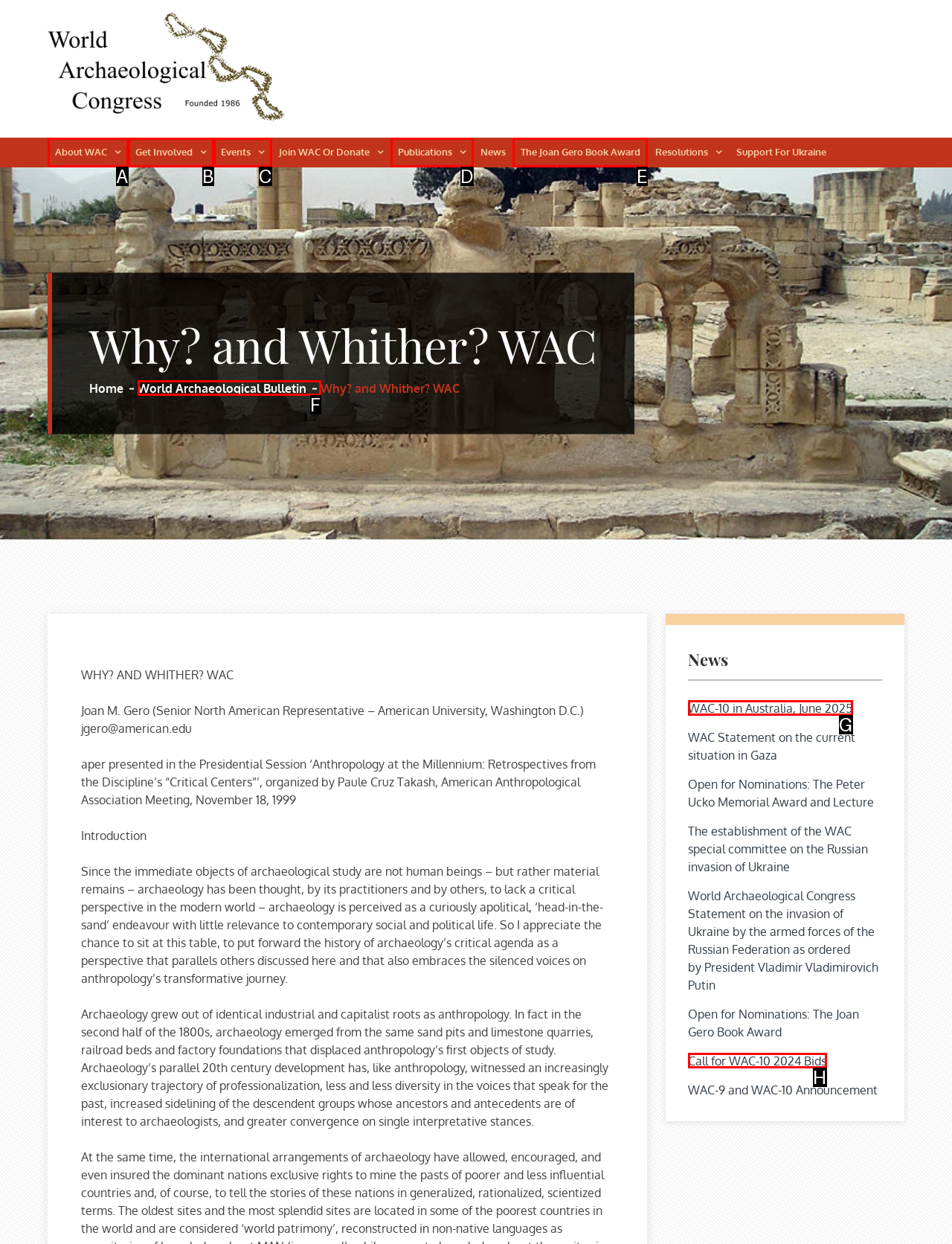Determine the letter of the UI element I should click on to complete the task: Download the tour booking form from the provided choices in the screenshot.

None